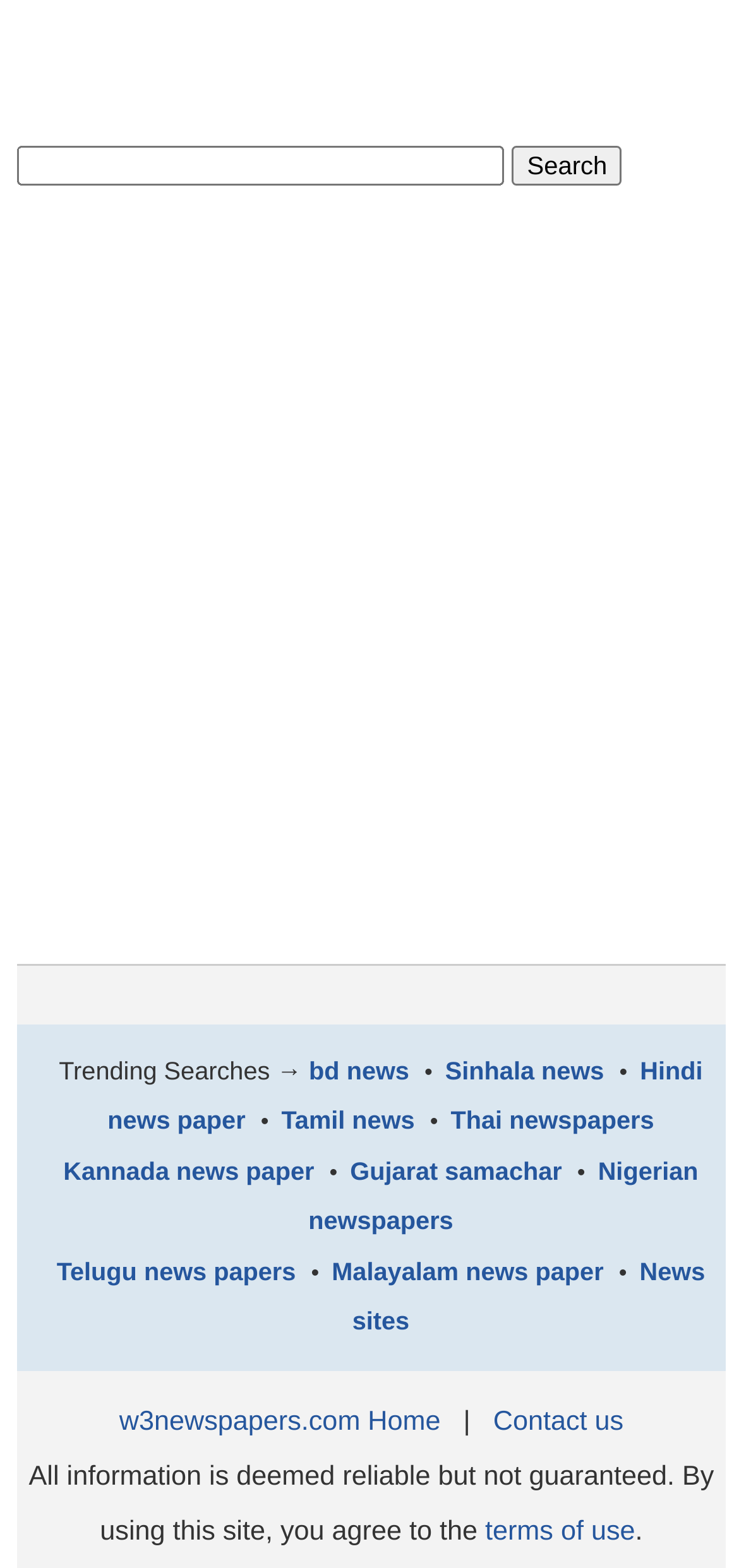Determine the bounding box of the UI component based on this description: "Hindi news paper". The bounding box coordinates should be four float values between 0 and 1, i.e., [left, top, right, bottom].

[0.145, 0.674, 0.951, 0.724]